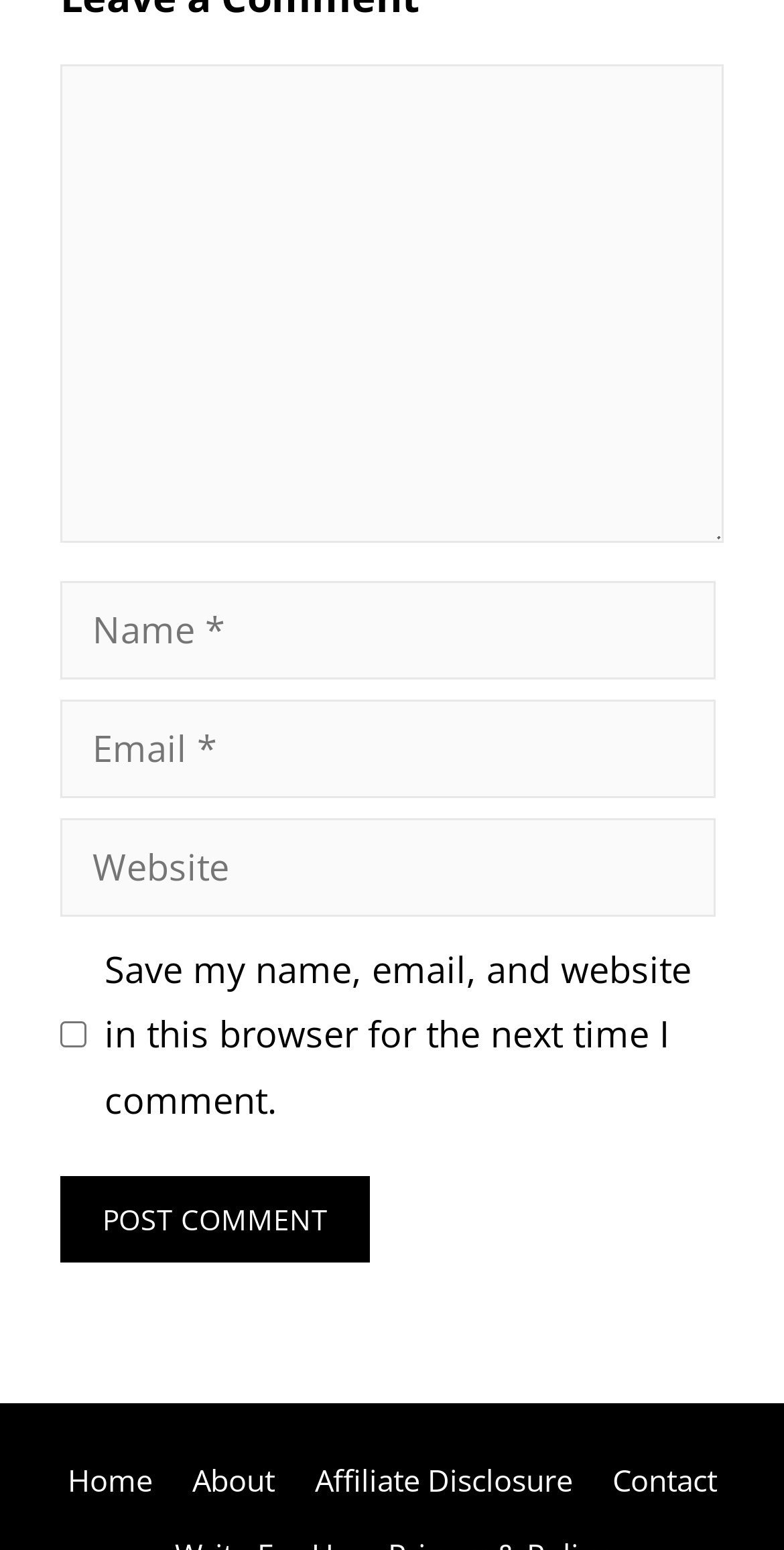Find the bounding box coordinates of the element's region that should be clicked in order to follow the given instruction: "Visit the home page". The coordinates should consist of four float numbers between 0 and 1, i.e., [left, top, right, bottom].

[0.086, 0.941, 0.194, 0.967]